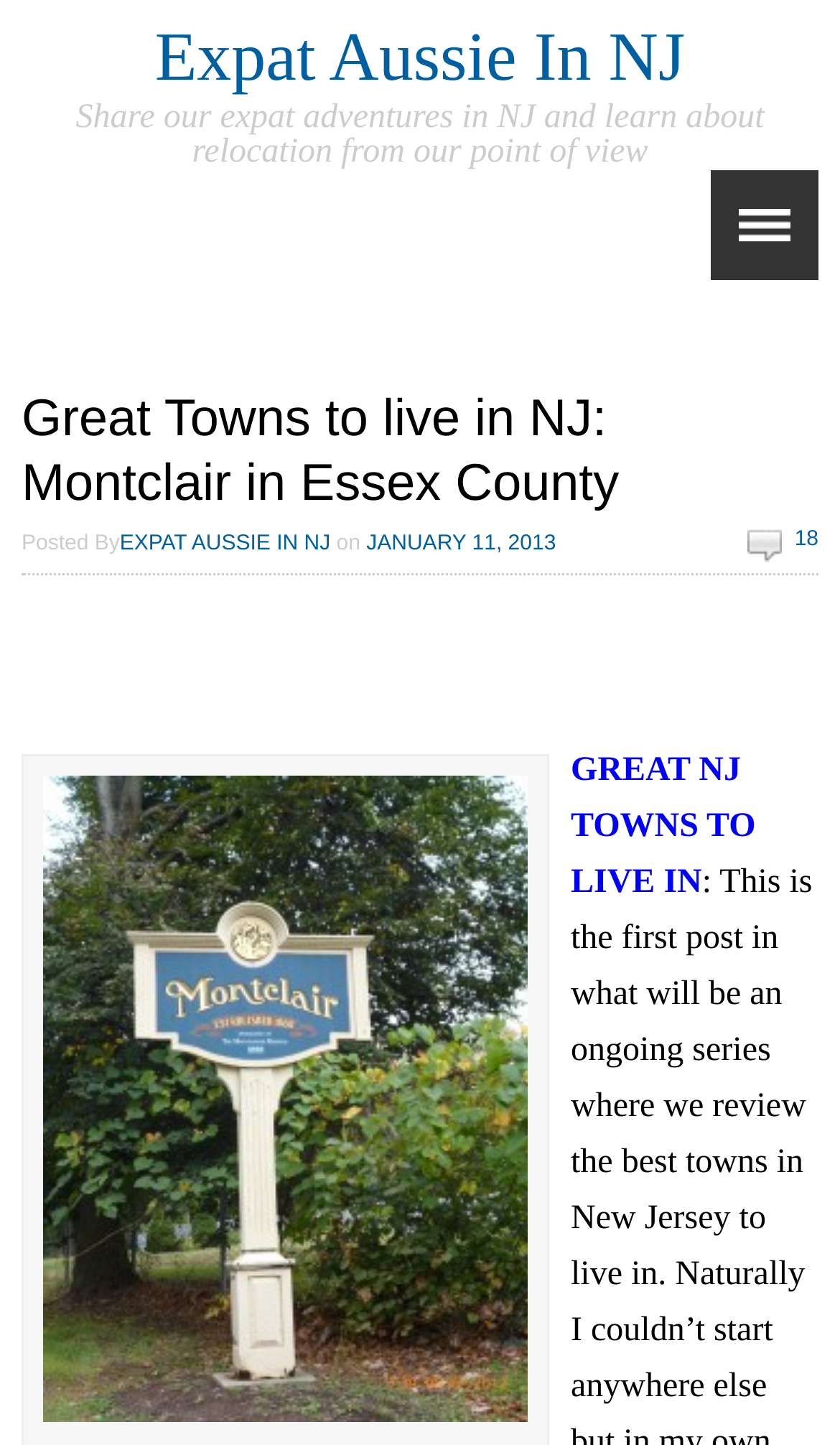Your task is to extract the text of the main heading from the webpage.

Great Towns to live in NJ: Montclair in Essex County